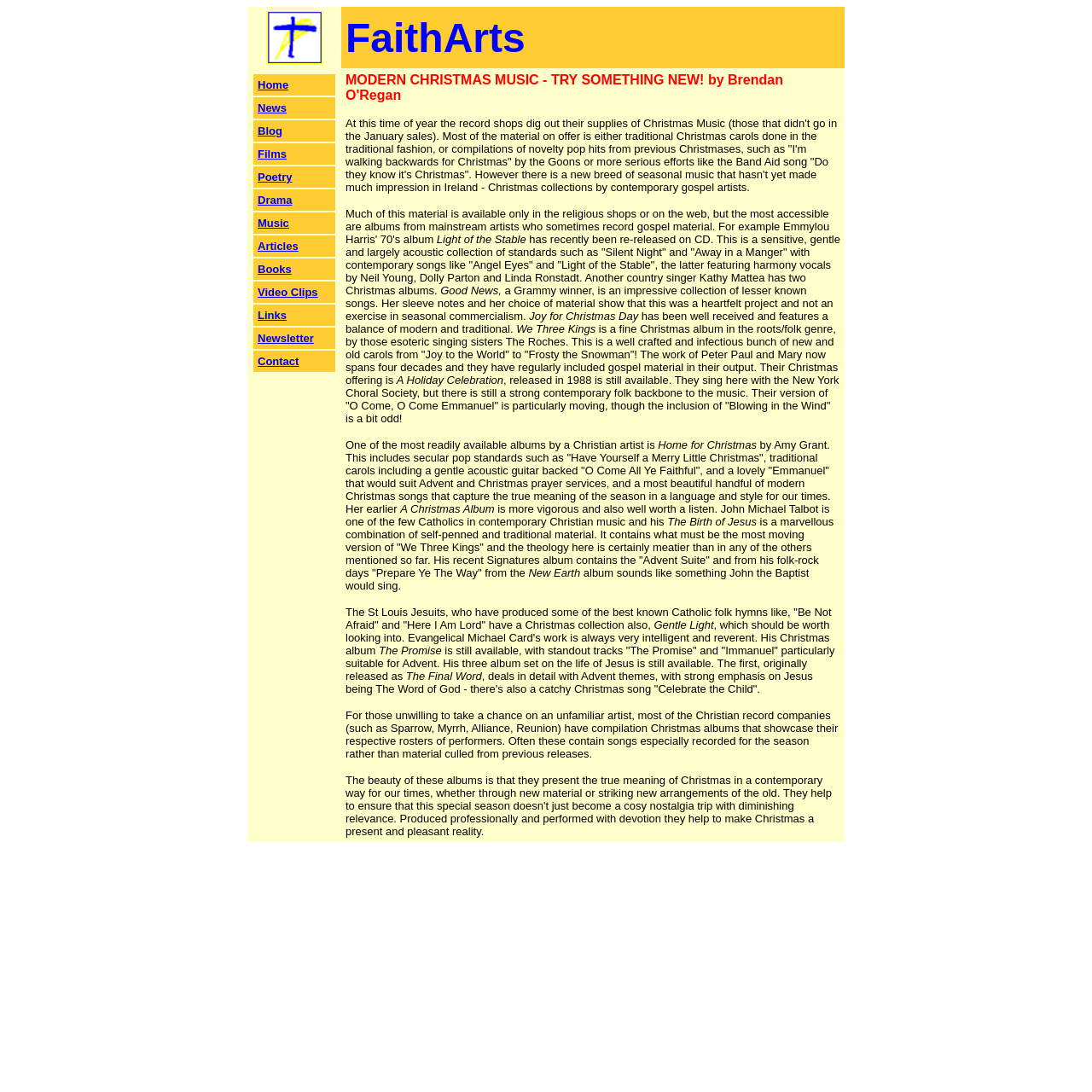Deliver a detailed narrative of the webpage's visual and textual elements.

The webpage is titled "FaithArts - Christmas Music" and has a layout table with three rows. The top row contains a logo image on the left and the title "FaithArts" on the right. 

Below the title, there is a navigation menu with 10 links: "Home", "News", "Blog", "Films", "Poetry", "Drama", "Music", "Articles", "Books", "Video Clips", "Links", and "Newsletter", and "Contact". These links are arranged in a vertical column, with each link below the previous one.

The main content of the webpage is an article titled "MODERN CHRISTMAS MUSIC - TRY SOMETHING NEW!" by Brendan O'Regan. The article discusses contemporary gospel artists who have recorded Christmas music, including Emmylou Harris, Kathy Mattea, The Roches, Peter Paul and Mary, Amy Grant, John Michael Talbot, The St Louis Jesuits, and Michael Card. The article provides a detailed review of their Christmas albums, highlighting their unique styles and contributions to the genre.

The article is the main focus of the webpage, taking up most of the space. The navigation menu and title are positioned above the article, with a small empty space below the article. There are no other images or elements on the webpage besides the logo image at the top.